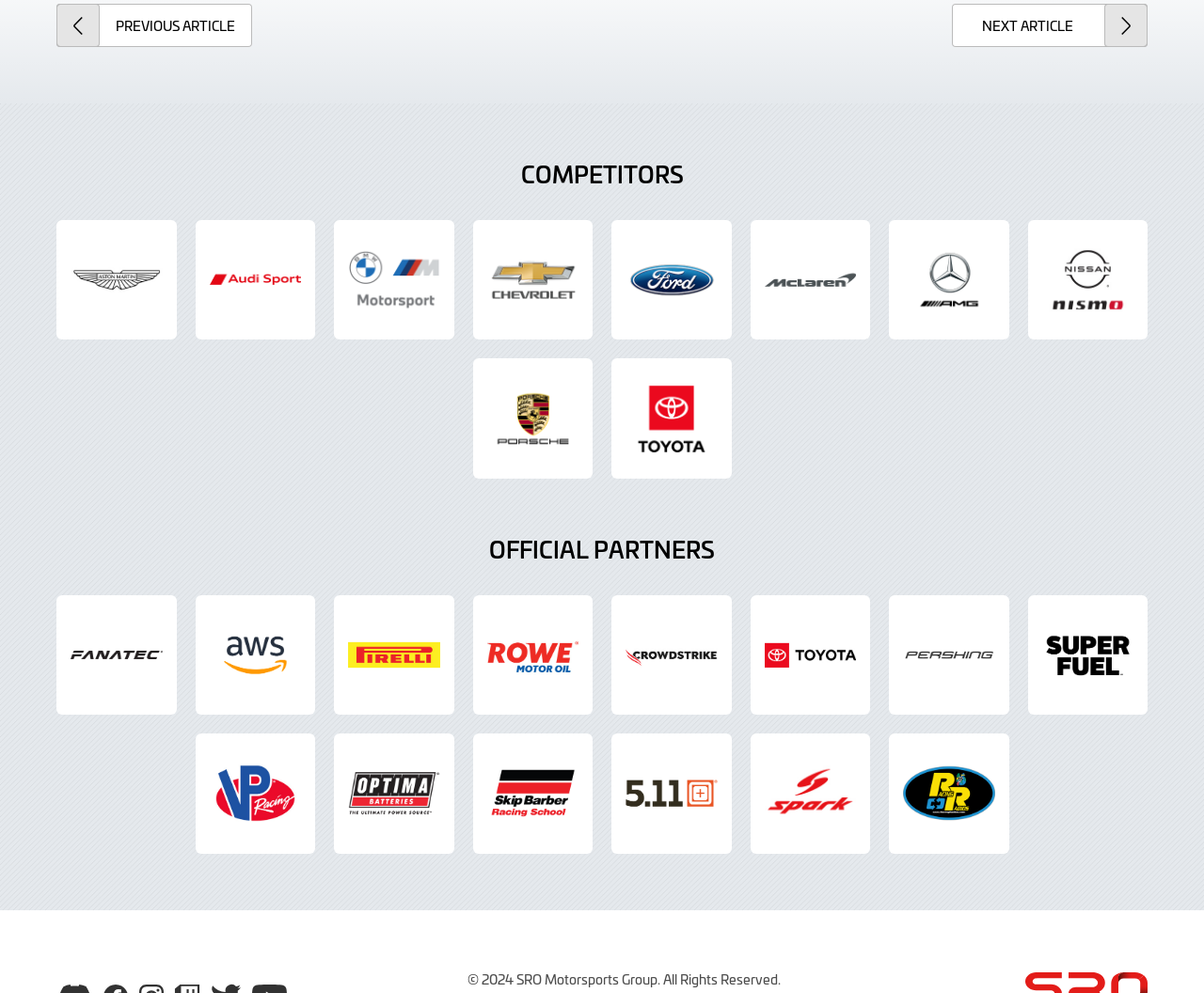What is the copyright year mentioned at the bottom of the page?
Please provide a detailed and comprehensive answer to the question.

The copyright year mentioned at the bottom of the page is 2024, which can be determined by looking at the static text at the bottom of the page, which reads '© 2024 SRO Motorsports Group. All Rights Reserved.'